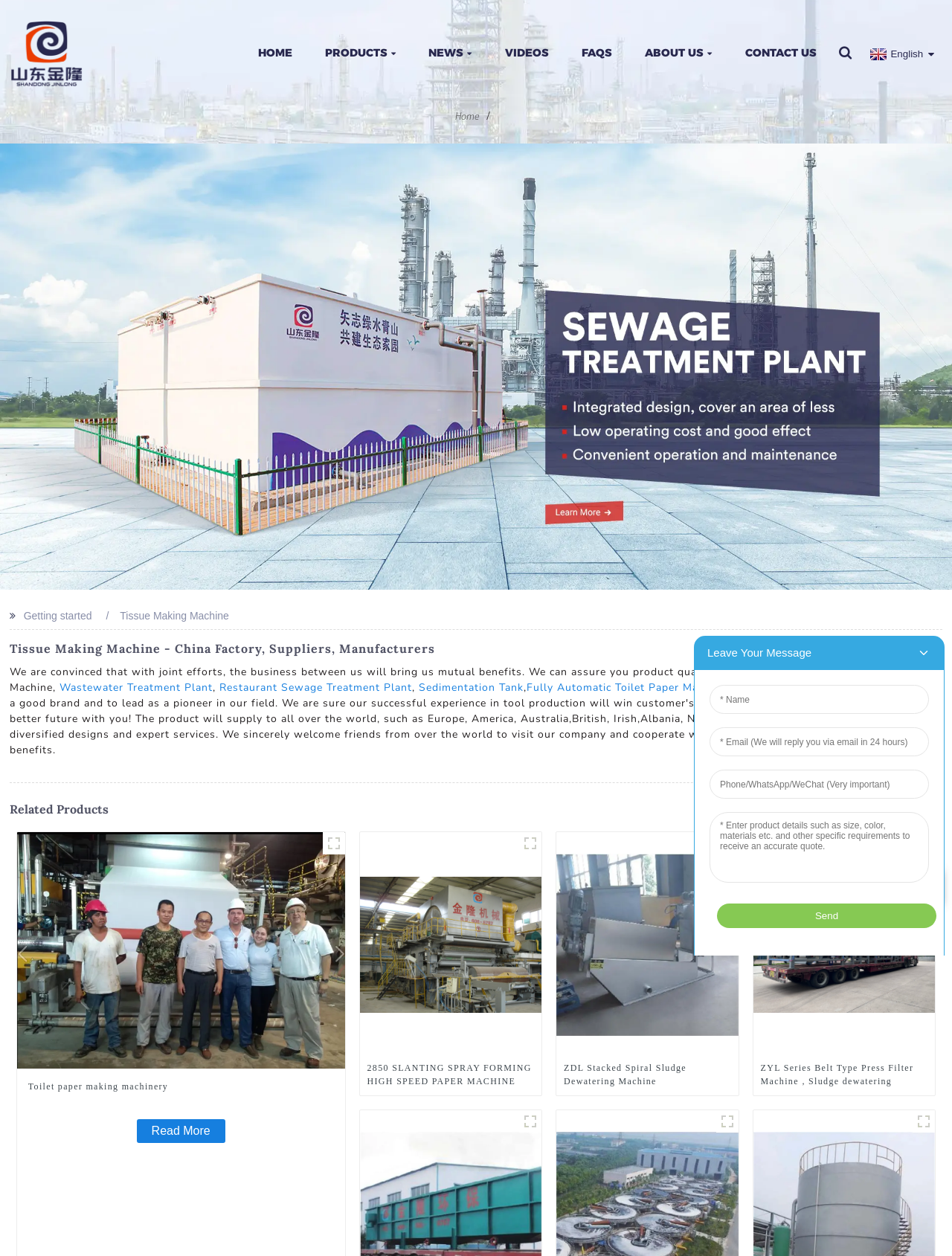Please use the details from the image to answer the following question comprehensively:
What is the company name?

The company name can be found in the logo at the top left corner of the webpage, which is an image with the text 'logo11'.